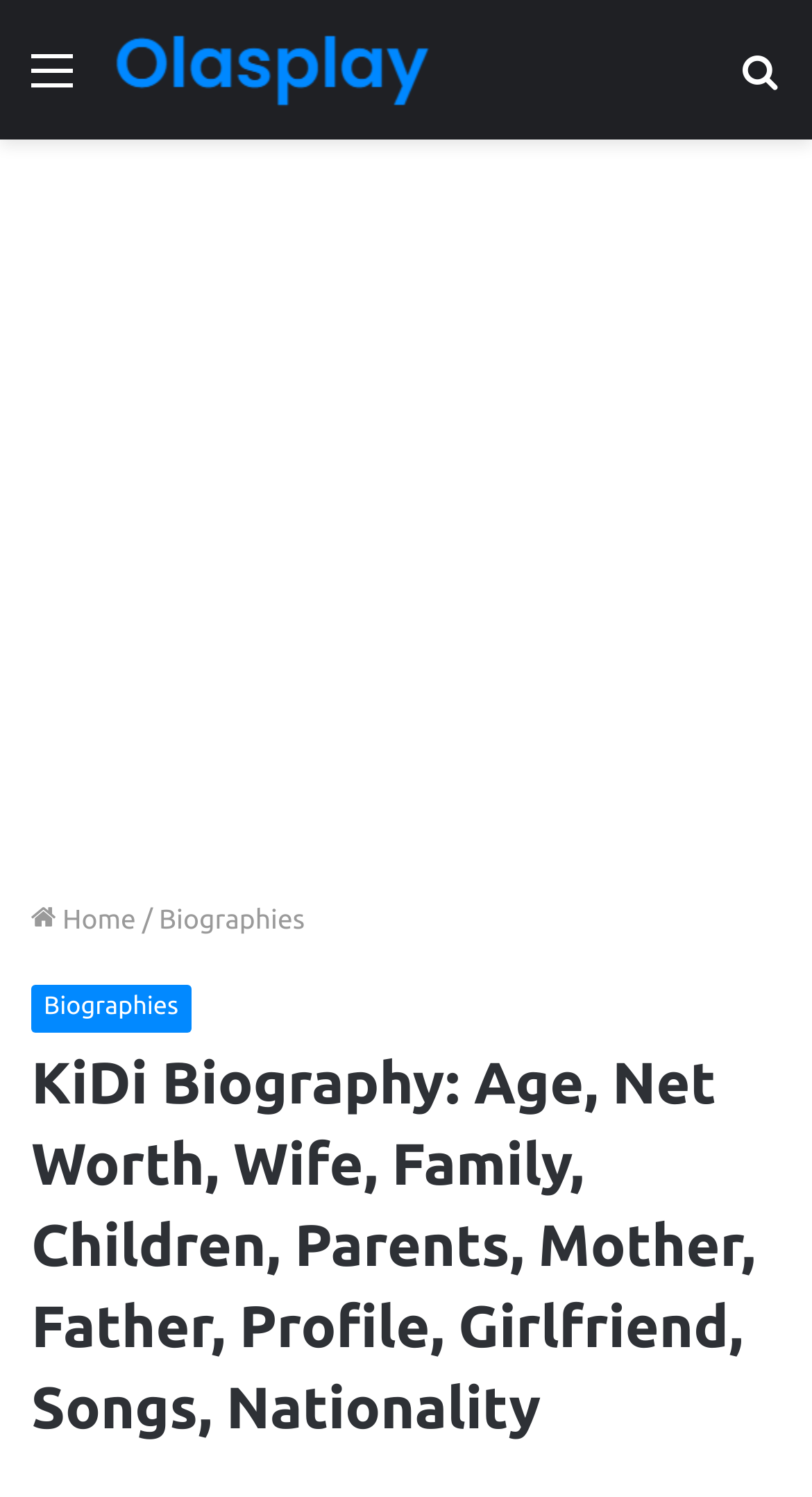Can you find and generate the webpage's heading?

KiDi Biography: Age, Net Worth, Wife, Family, Children, Parents, Mother, Father, Profile, Girlfriend, Songs, Nationality